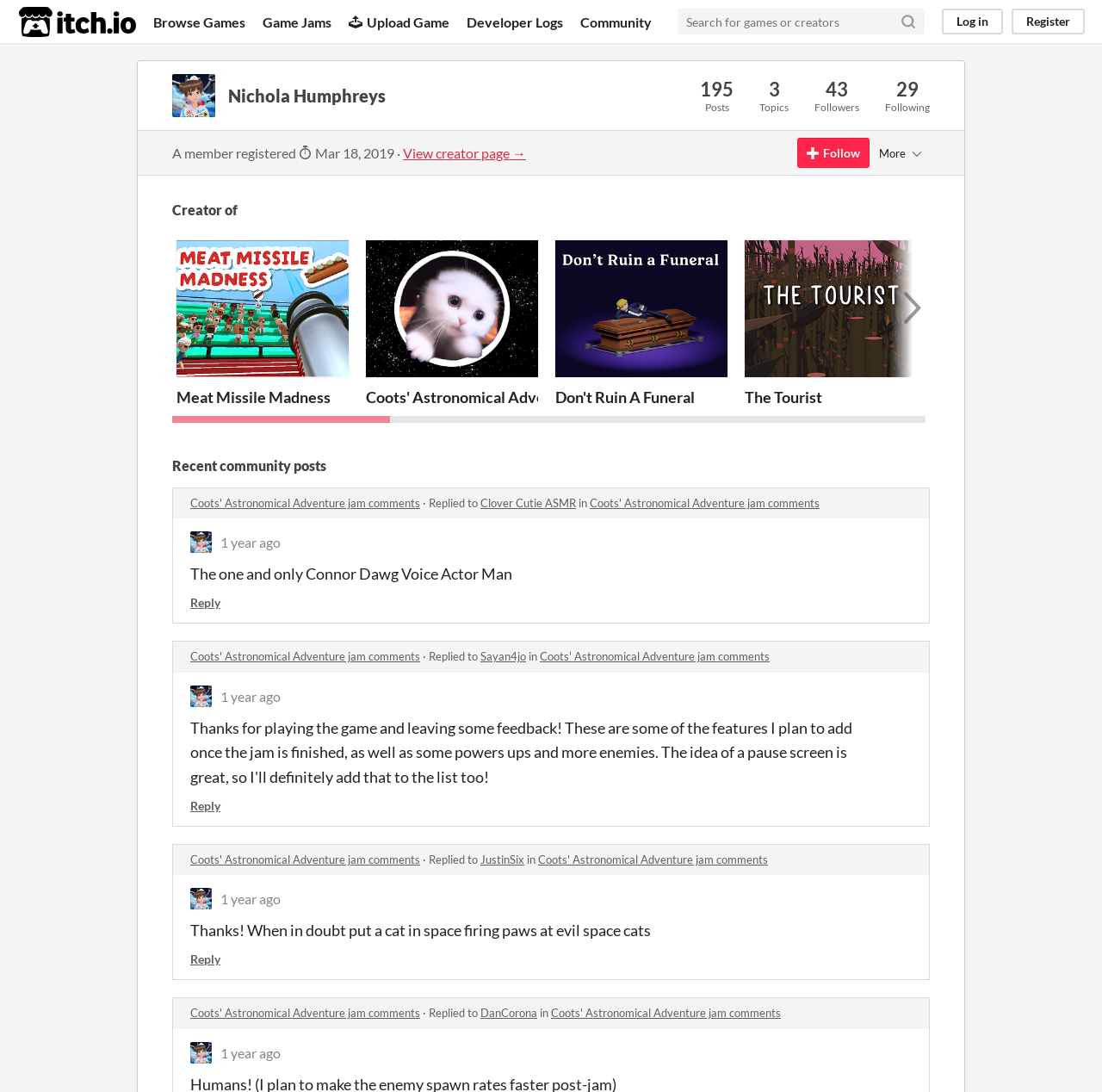Analyze and describe the webpage in a detailed narrative.

The webpage is about Nichola Humphreys, a creator on itch.io, a platform for game developers. At the top, there is an itch.io logo and title, followed by a navigation menu with links to "Browse Games", "Game Jams", "Upload Game", "Developer Logs", and "Community". Next to the navigation menu, there is a search bar with a "Search" button.

Below the navigation menu, there is a heading with the creator's name, Nichola Humphreys, and some statistics, including the number of posts, topics, followers, and following. The creator's registration date and a link to view their creator page are also displayed.

The main content of the page is divided into two sections. The first section is titled "Creator of" and lists several games created by Nichola Humphreys, including "Meat Missile Madness", "Coots' Astronomical Adventure", "Don't Ruin A Funeral", and "The Tourist". Each game is represented by an image, and there is an "Add to collection" link next to each game.

The second section is titled "Recent community posts" and displays a list of comments and replies made by Nichola Humphreys in various game jam comments. Each comment includes the game title, the comment text, and the date and time of the comment. There are also links to reply to each comment.